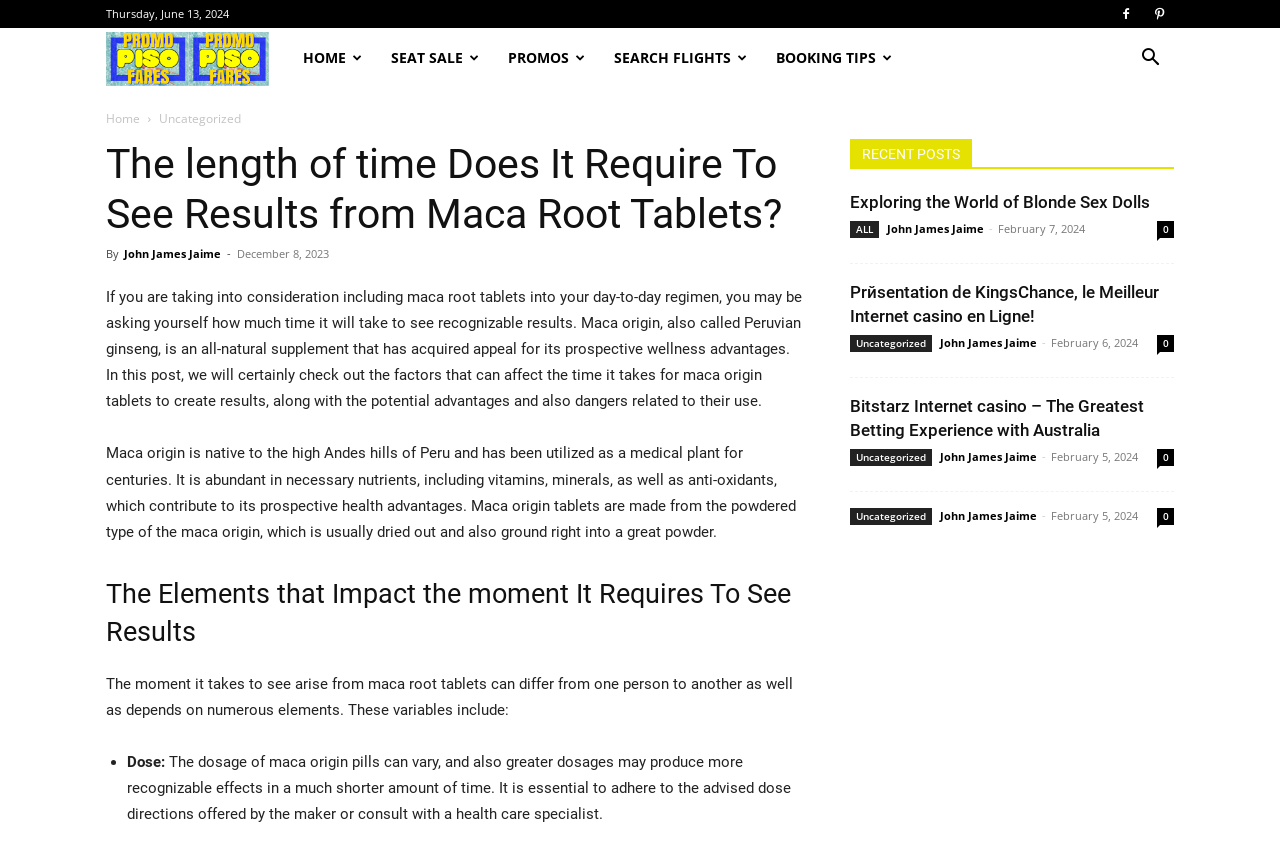Identify the bounding box coordinates of the clickable section necessary to follow the following instruction: "Explore 'RECENT POSTS'". The coordinates should be presented as four float numbers from 0 to 1, i.e., [left, top, right, bottom].

[0.664, 0.165, 0.917, 0.201]